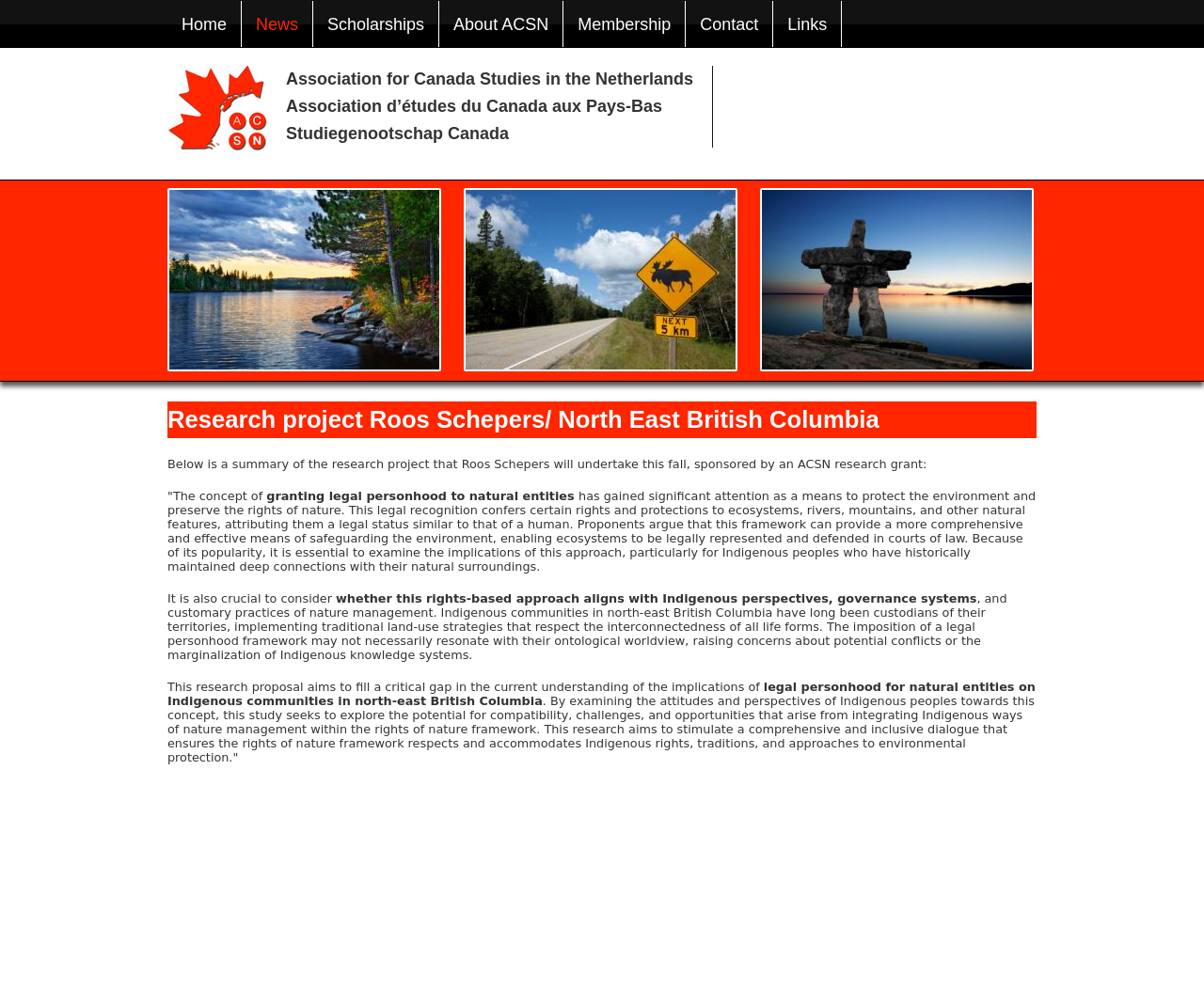Please specify the bounding box coordinates of the clickable region necessary for completing the following instruction: "Visit ACSN homepage". The coordinates must consist of four float numbers between 0 and 1, i.e., [left, top, right, bottom].

[0.139, 0.067, 0.222, 0.153]